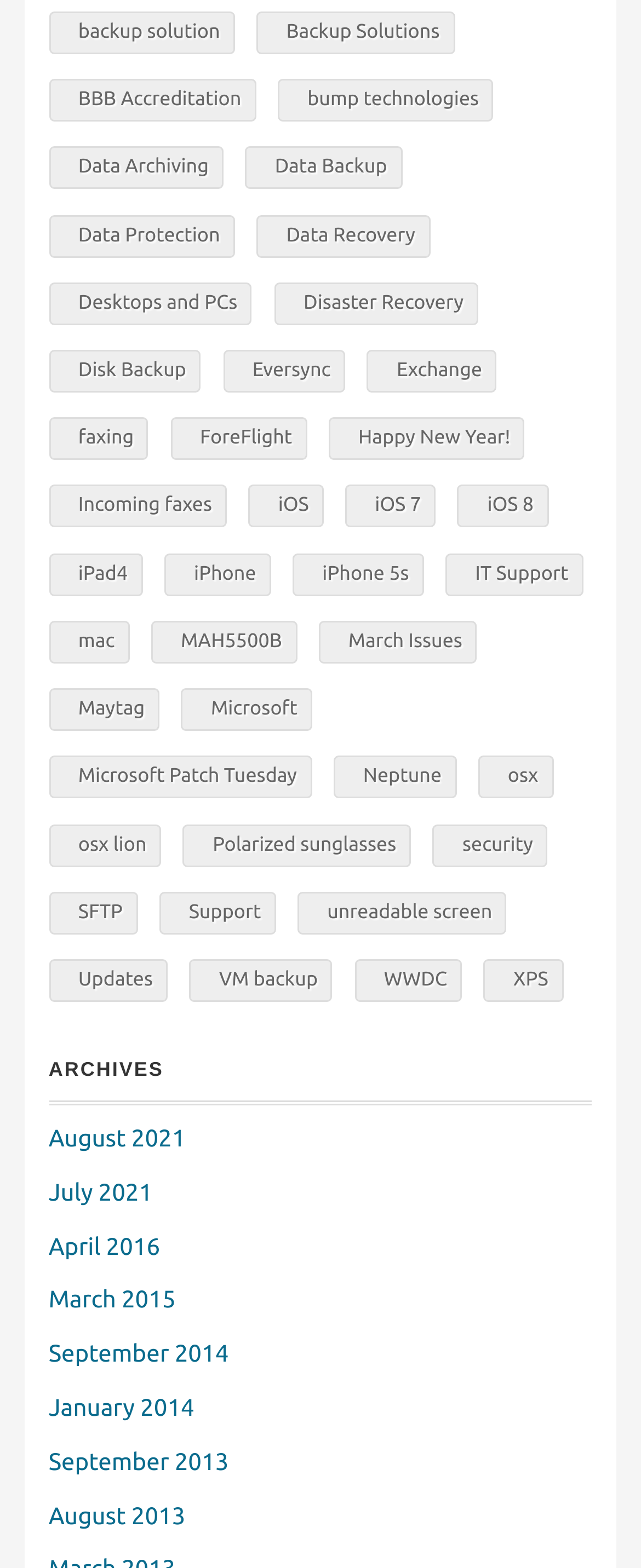Determine the bounding box of the UI component based on this description: "Backup Solutions". The bounding box coordinates should be four float values between 0 and 1, i.e., [left, top, right, bottom].

[0.4, 0.007, 0.709, 0.034]